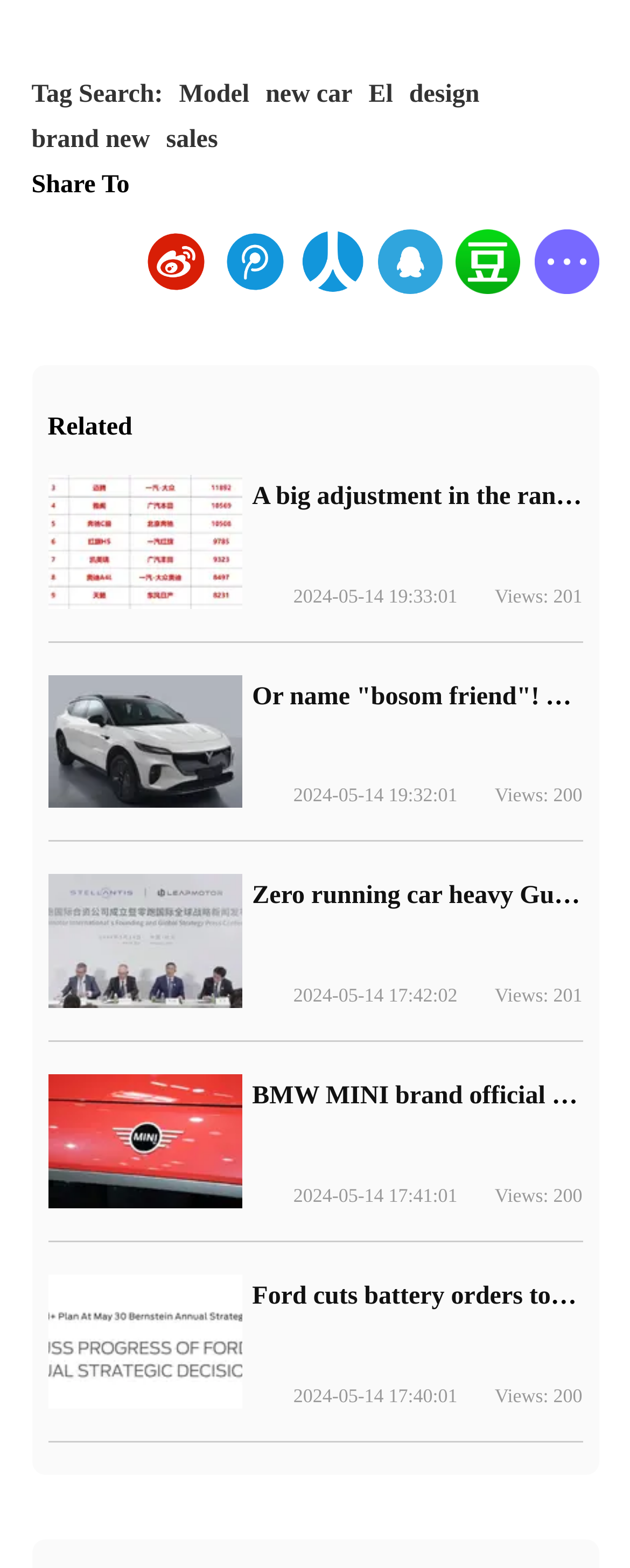Give a succinct answer to this question in a single word or phrase: 
How many images are there in the webpage?

8